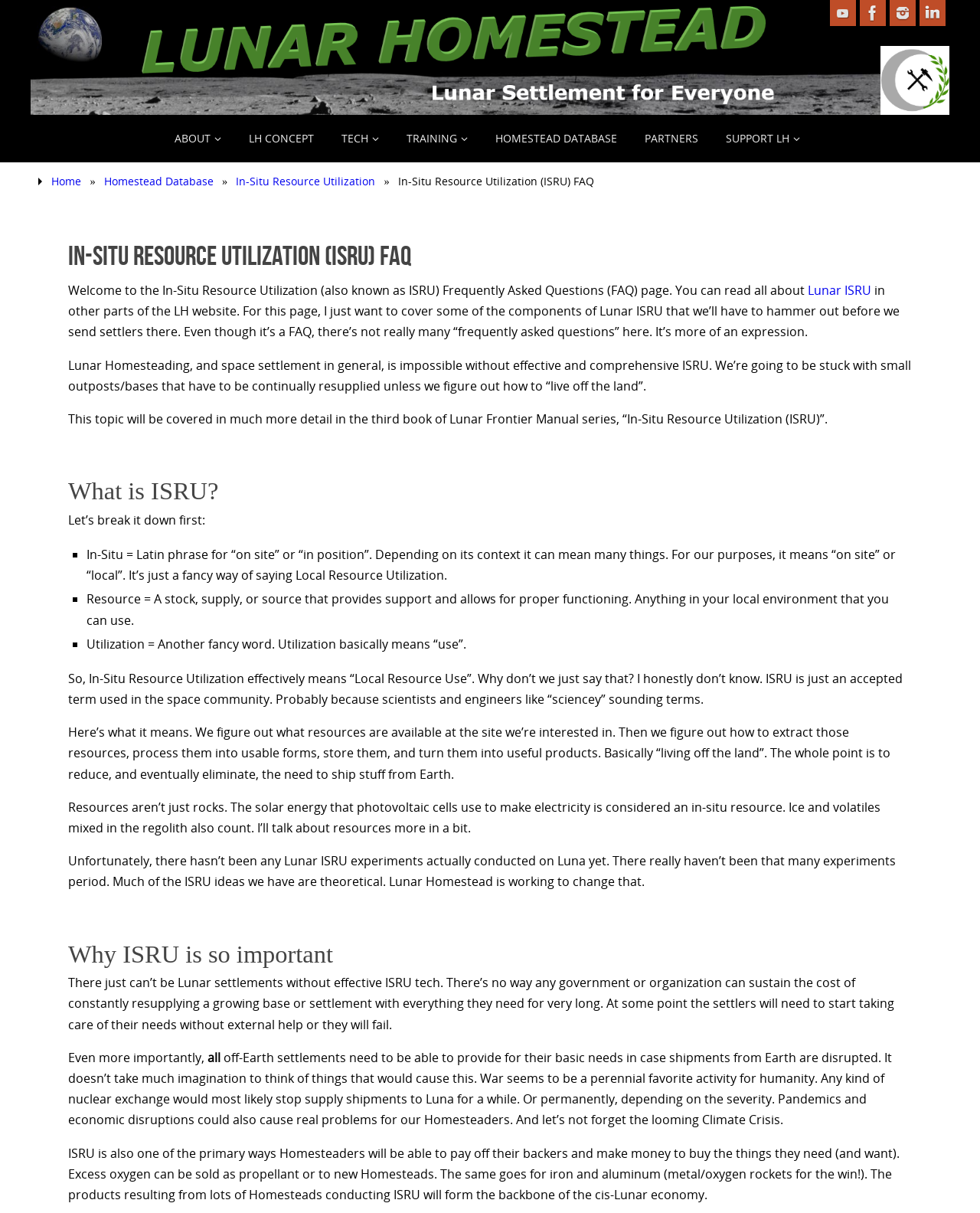Find the bounding box coordinates of the clickable area that will achieve the following instruction: "Visit the Homestead Database".

[0.494, 0.101, 0.64, 0.127]